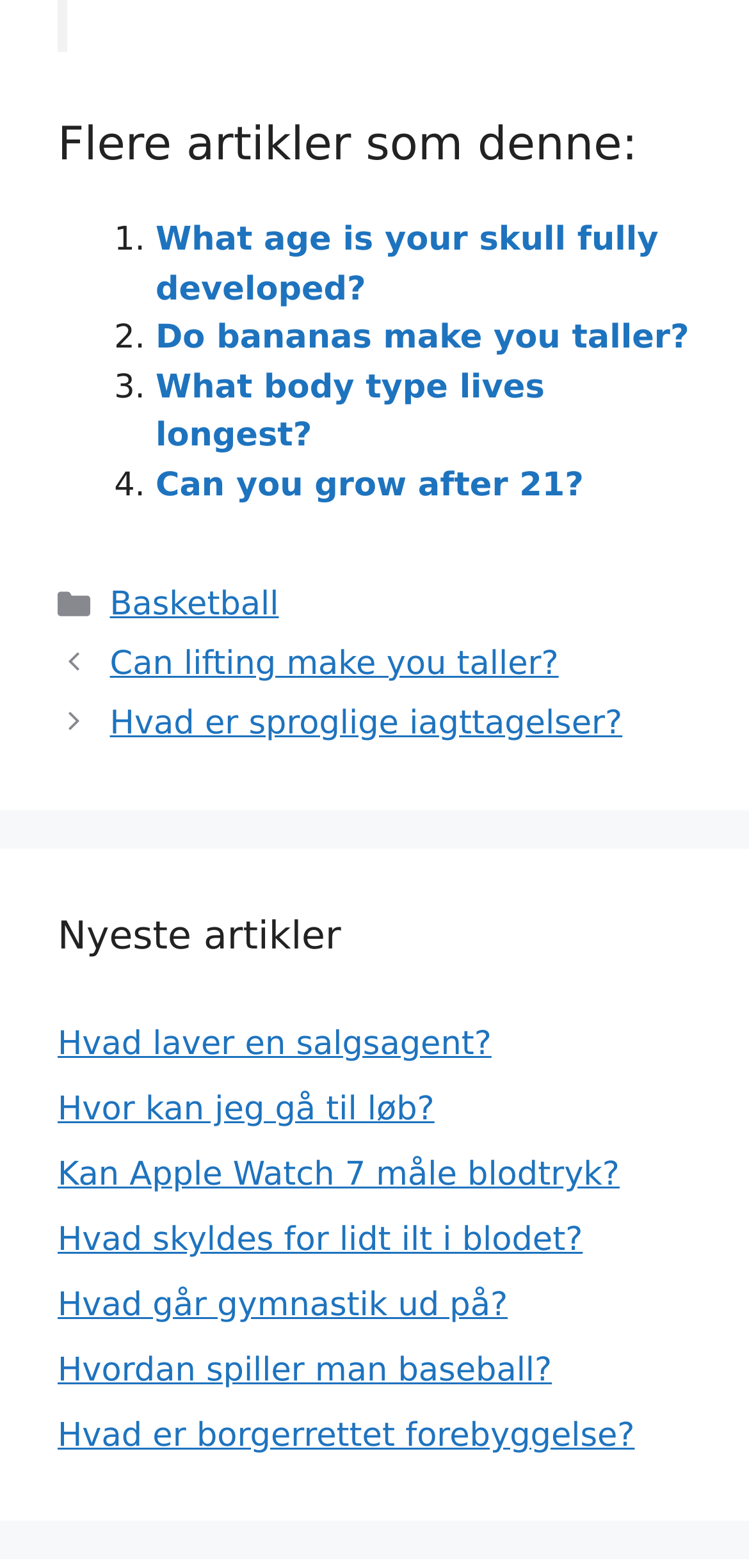How many links are in the footer section?
Please give a well-detailed answer to the question.

I counted the links in the footer section, which are 'Basketball' and 'Posts', so there are 2 links.